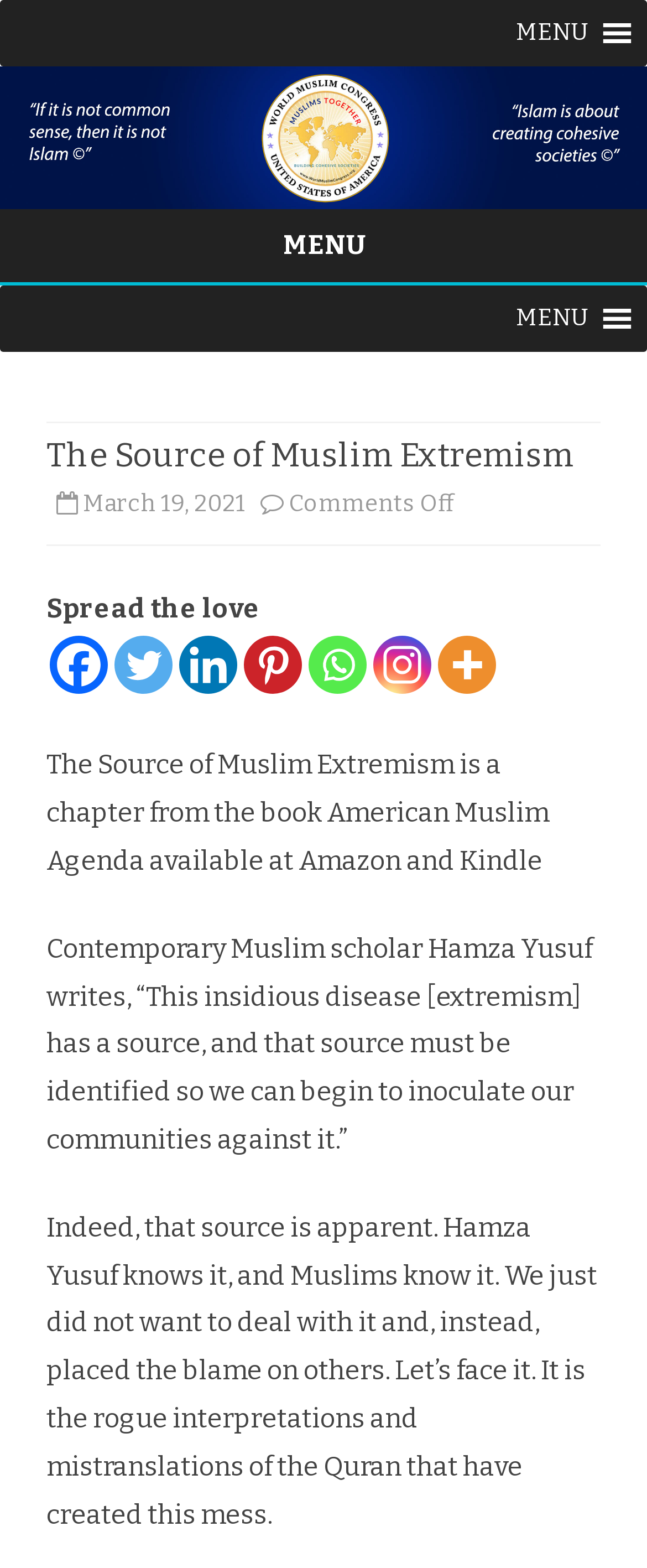Please determine the bounding box coordinates of the element to click in order to execute the following instruction: "Click the MENU button". The coordinates should be four float numbers between 0 and 1, specified as [left, top, right, bottom].

[0.797, 0.0, 0.91, 0.042]